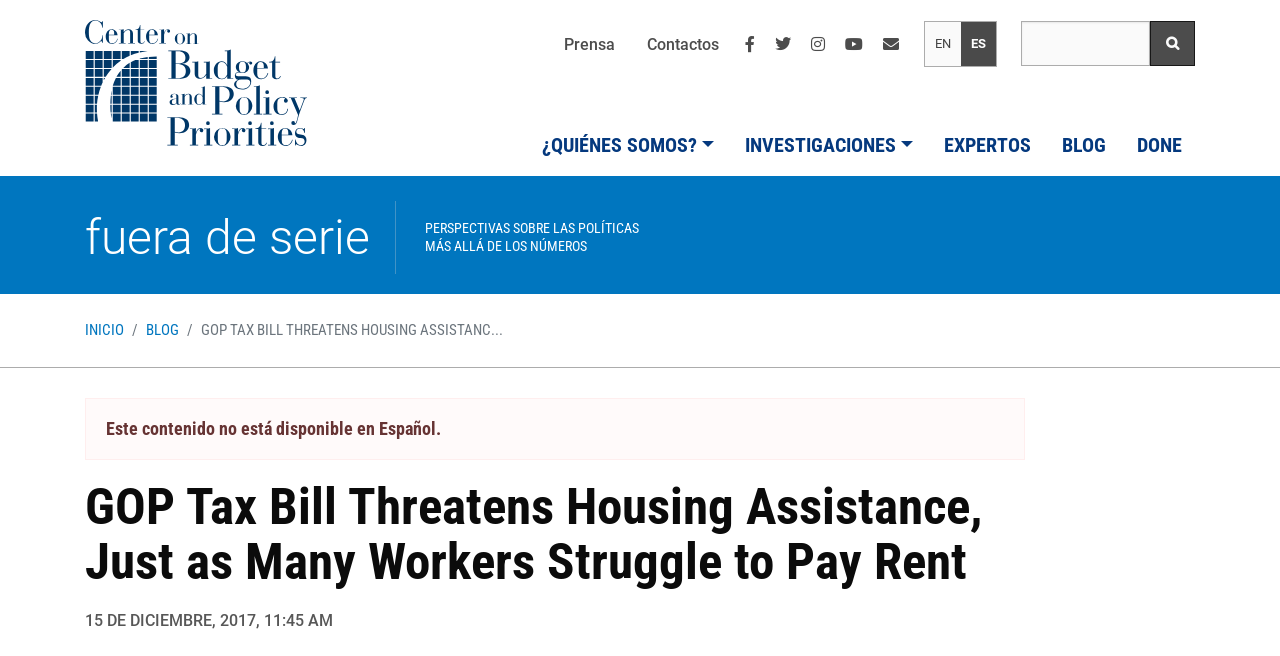Locate the bounding box coordinates of the area to click to fulfill this instruction: "Switch to English". The bounding box should be presented as four float numbers between 0 and 1, in the order [left, top, right, bottom].

[0.723, 0.034, 0.751, 0.1]